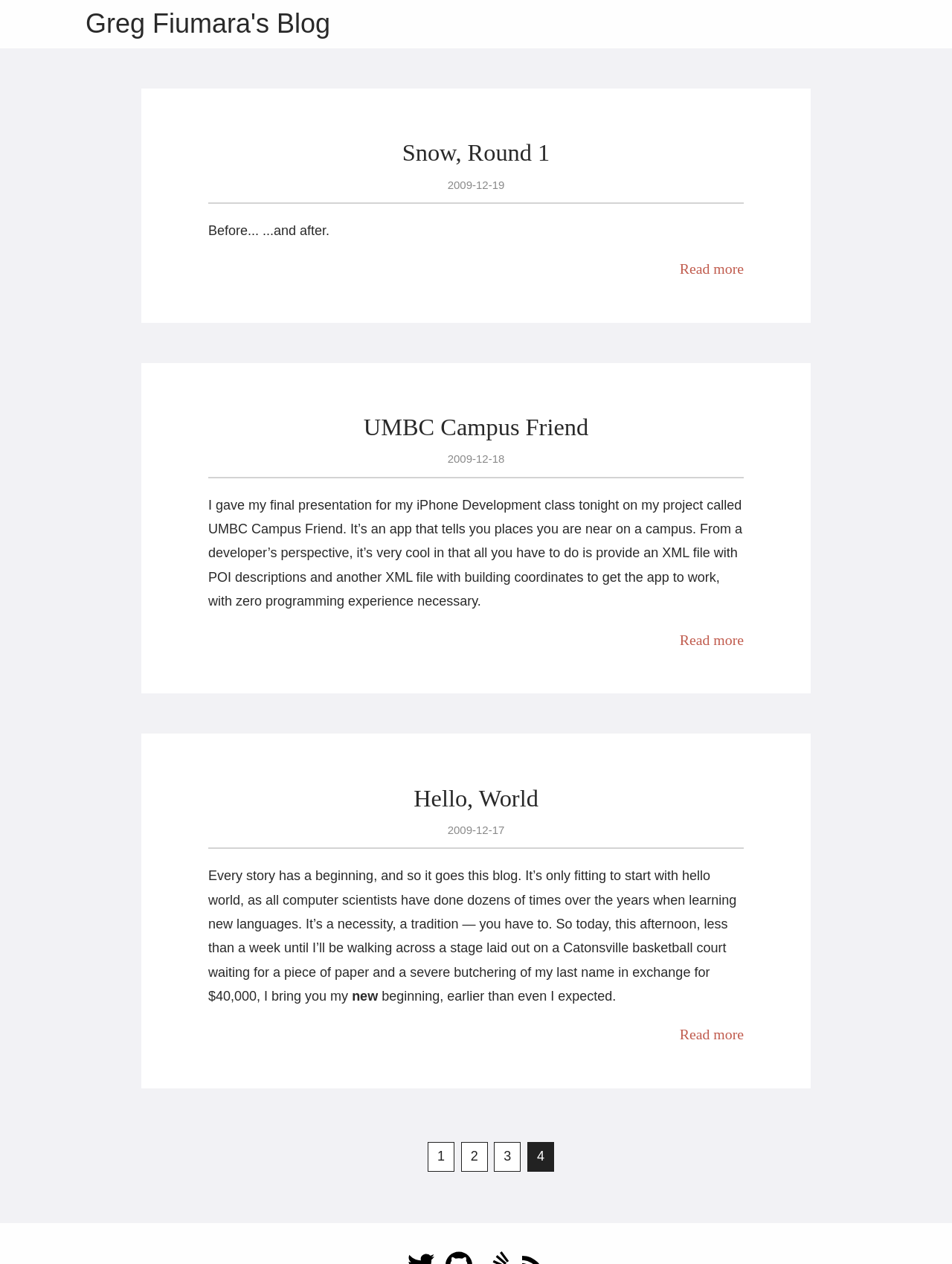Can you pinpoint the bounding box coordinates for the clickable element required for this instruction: "Click on the 'HOME' menu item"? The coordinates should be four float numbers between 0 and 1, i.e., [left, top, right, bottom].

None